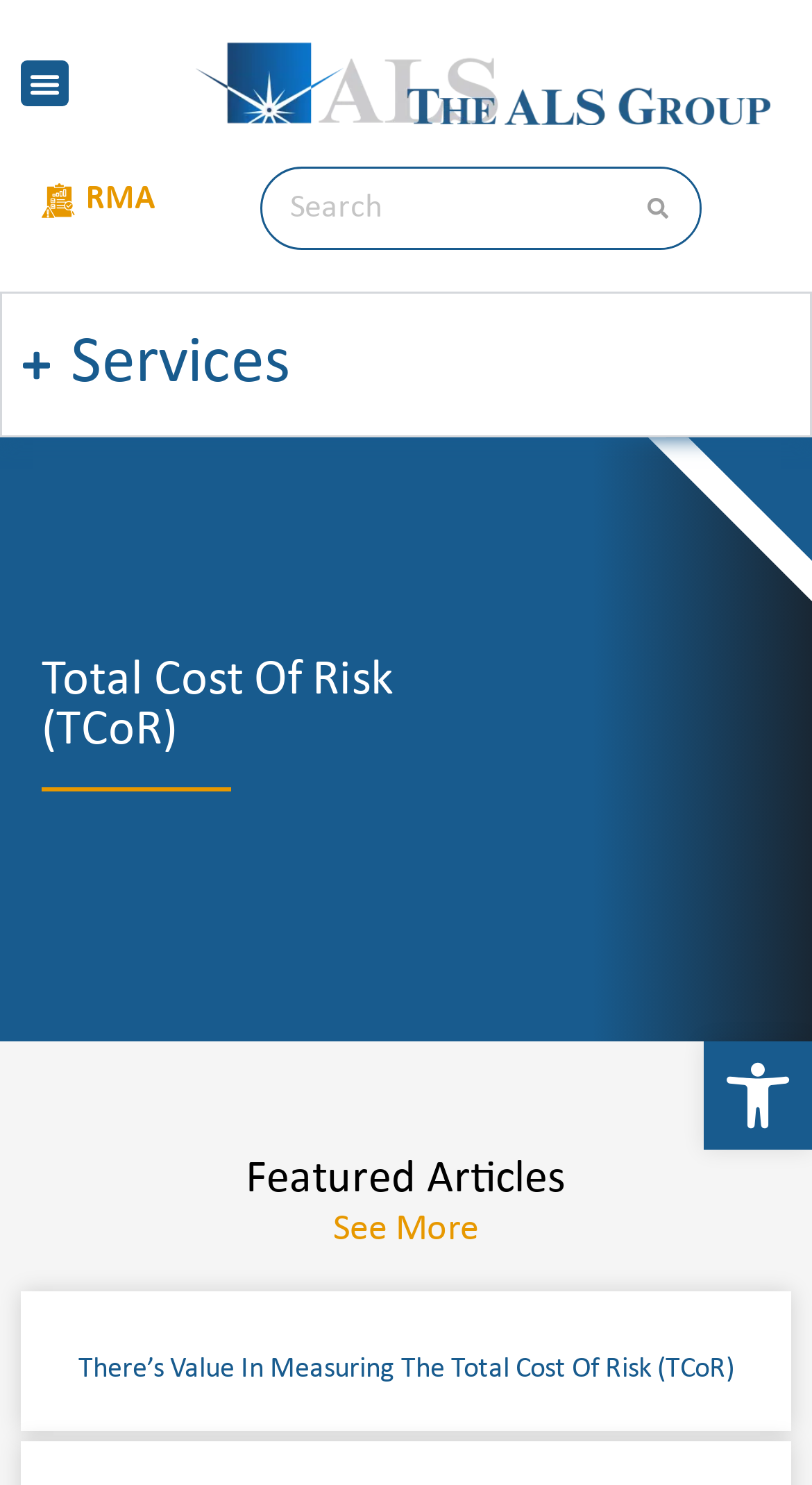Please locate the bounding box coordinates of the region I need to click to follow this instruction: "view May 2020".

None